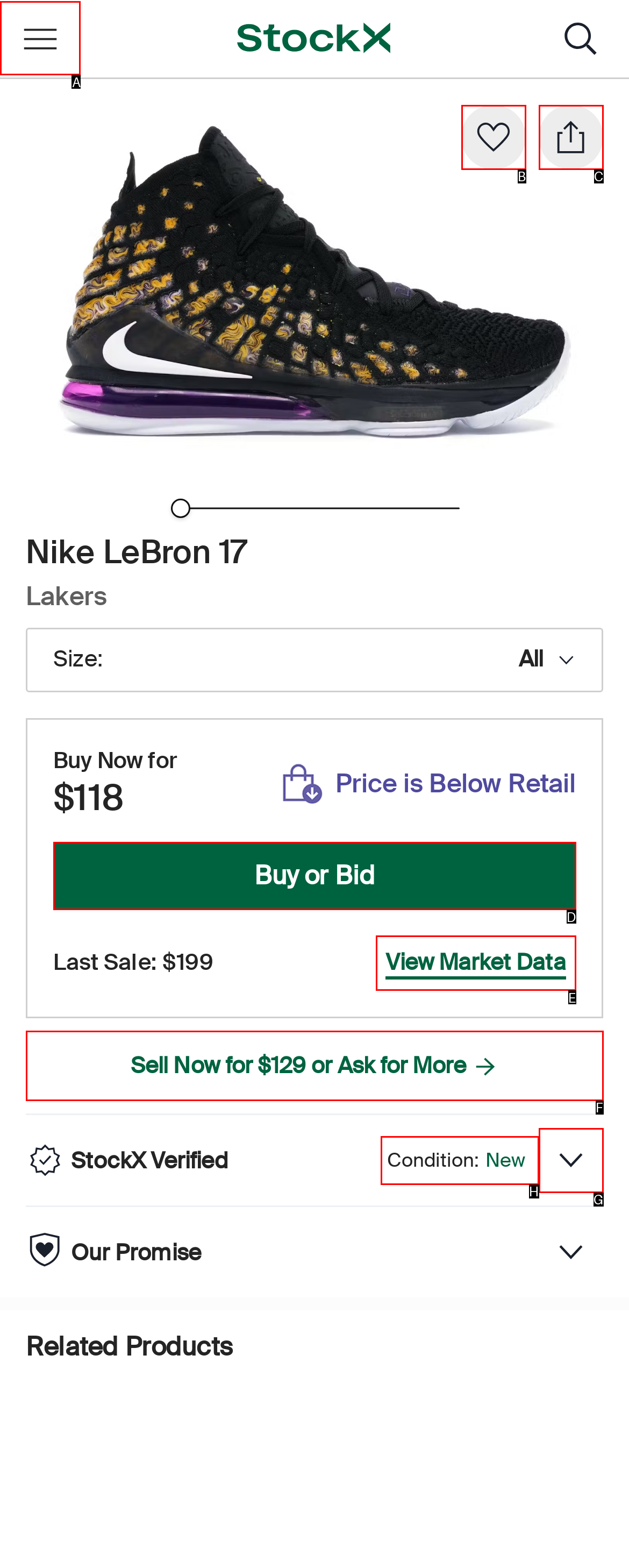Which HTML element should be clicked to complete the following task: Toggle navigation?
Answer with the letter corresponding to the correct choice.

A